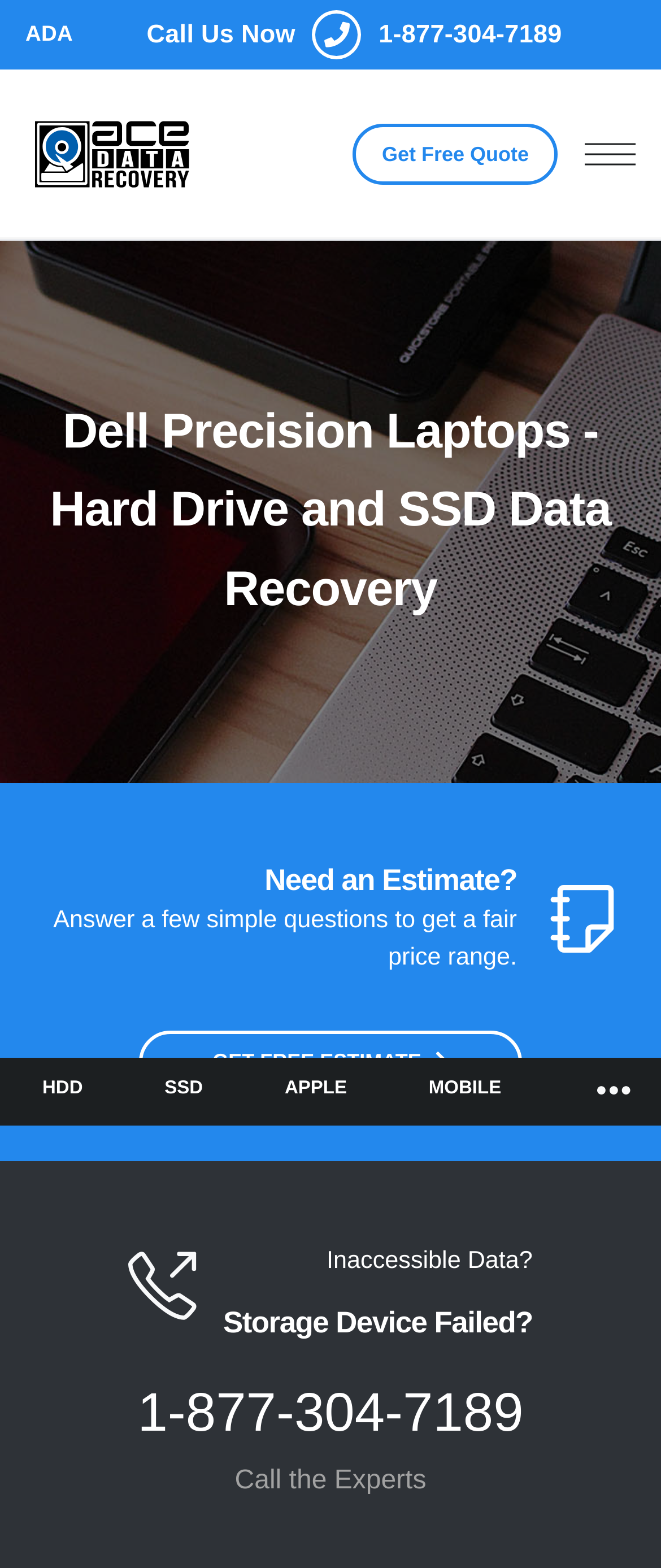Please identify the bounding box coordinates of the clickable area that will allow you to execute the instruction: "Click on ACE Data Recovery".

[0.038, 0.054, 0.3, 0.143]